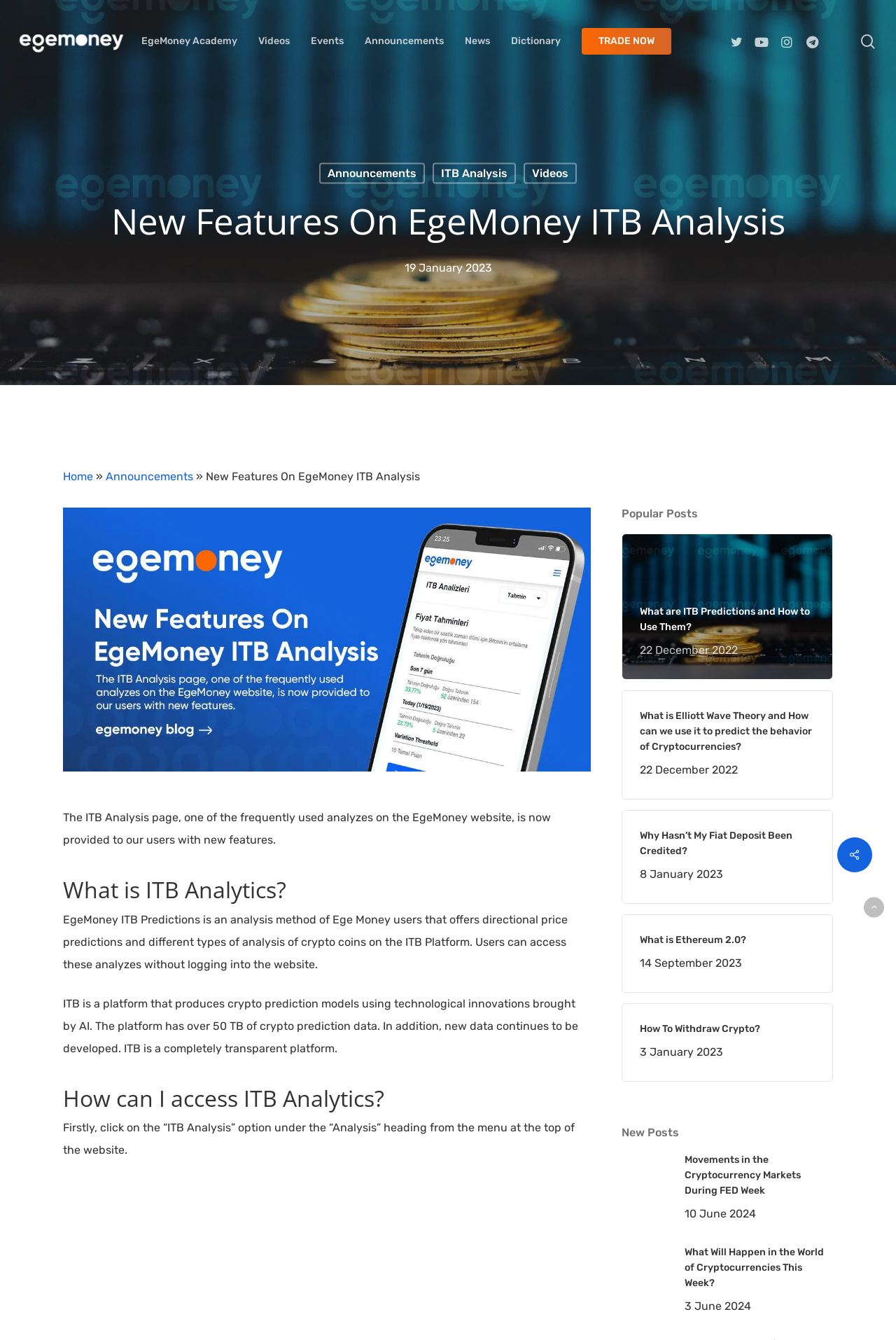What is the name of the blog?
Using the details shown in the screenshot, provide a comprehensive answer to the question.

I found the answer by looking at the top-left corner of the webpage, where the logo and blog name are typically located. The text 'Egemoney Blog' is displayed prominently, indicating that it is the name of the blog.